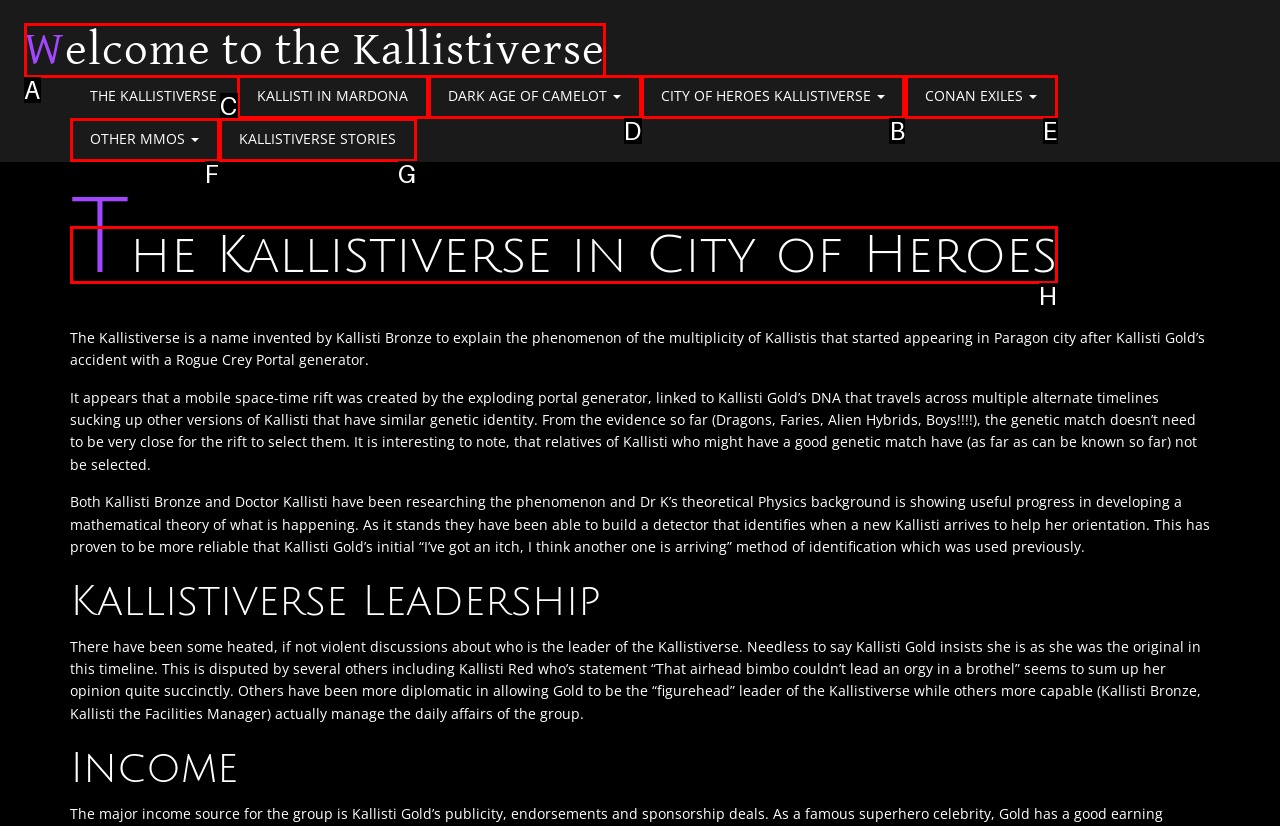What letter corresponds to the UI element to complete this task: Explore the 'CITY OF HEROES KALLISTIVERSE' menu
Answer directly with the letter.

B